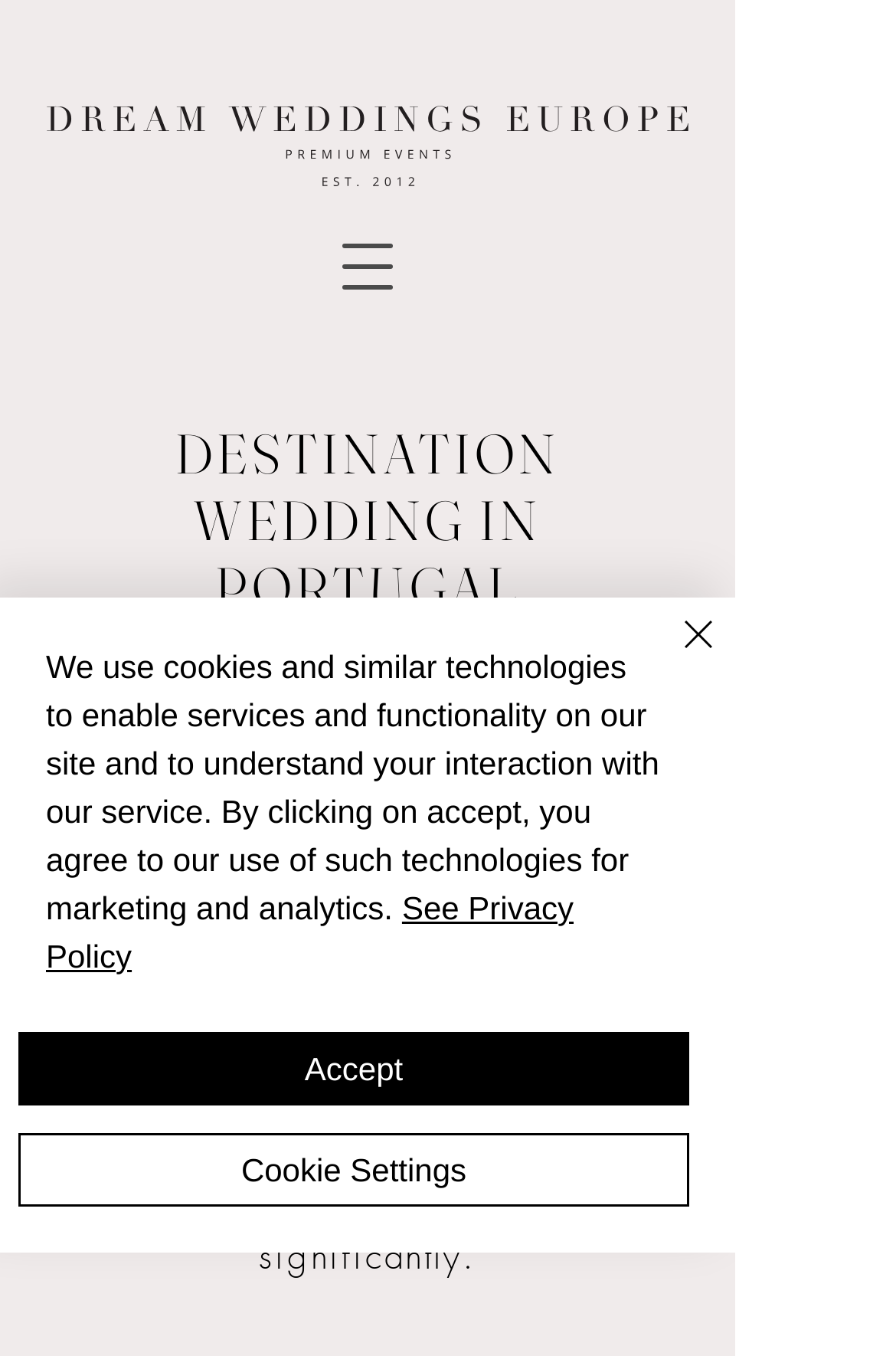Extract the bounding box coordinates of the UI element described by: "Accept". The coordinates should include four float numbers ranging from 0 to 1, e.g., [left, top, right, bottom].

[0.021, 0.761, 0.769, 0.815]